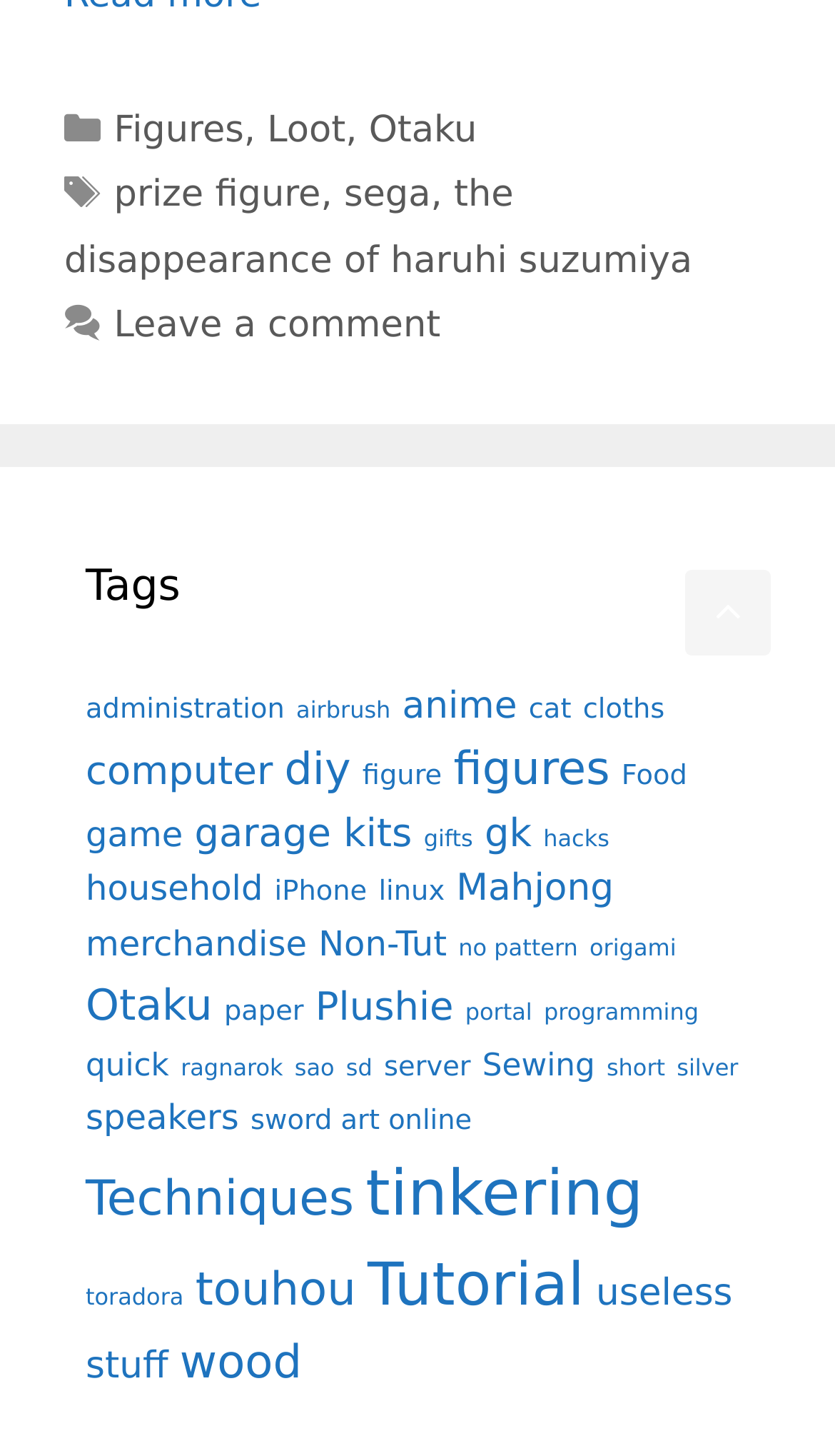Using the provided element description: "sword art online", identify the bounding box coordinates. The coordinates should be four floats between 0 and 1 in the order [left, top, right, bottom].

[0.3, 0.759, 0.565, 0.781]